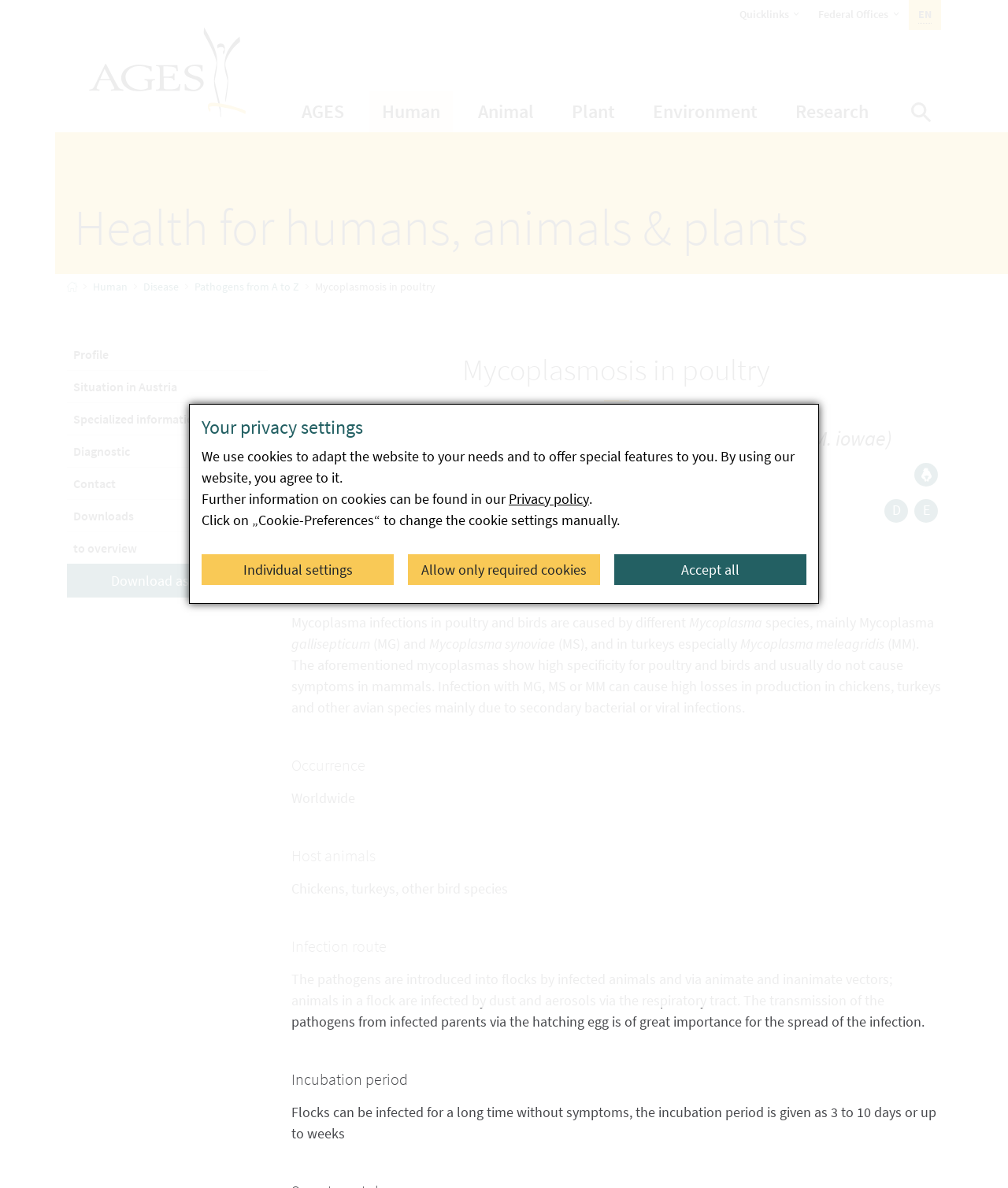What is the purpose of the 'Quicklinks' button?
Using the picture, provide a one-word or short phrase answer.

Opens subnavigation